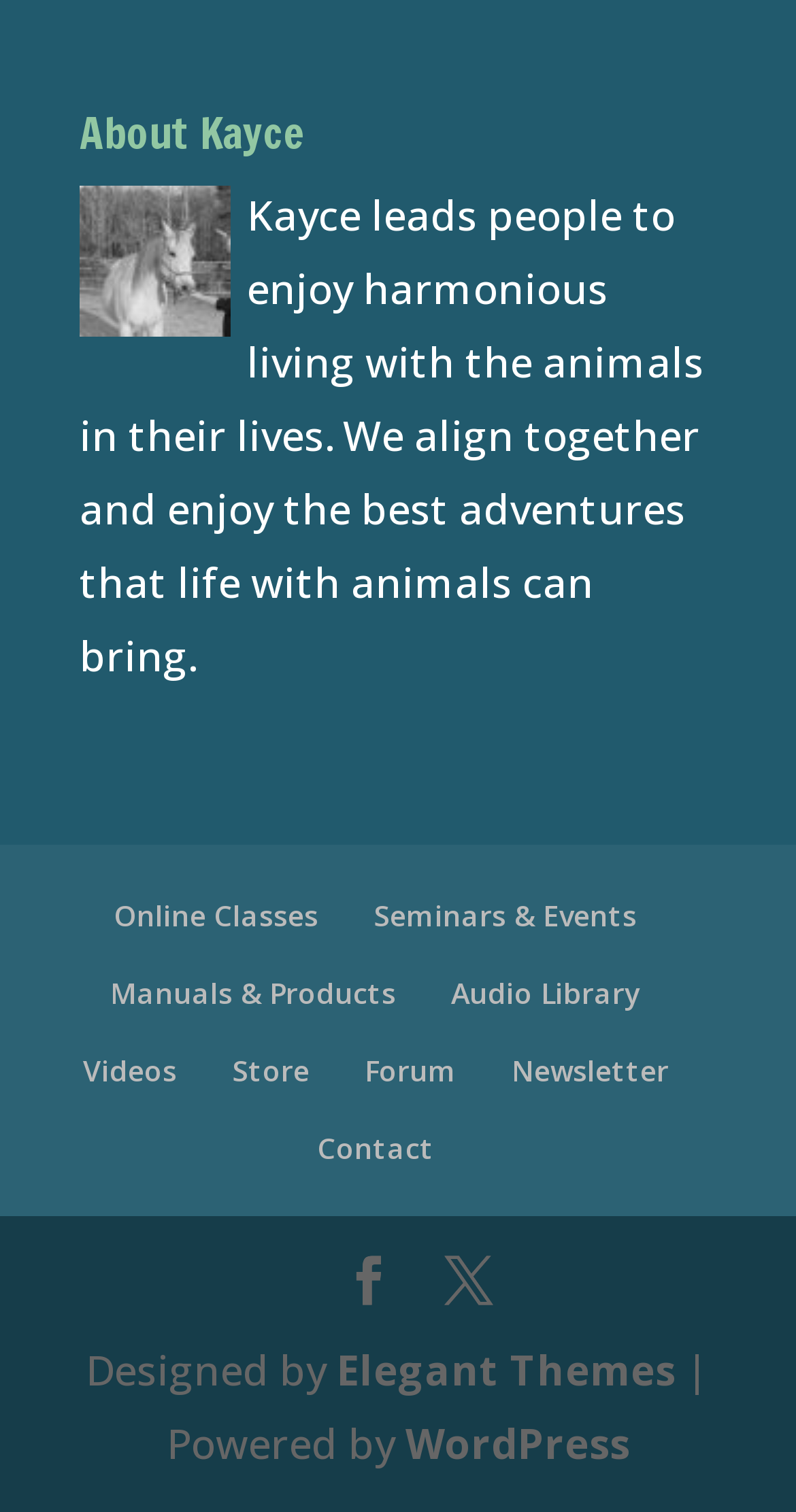How many social media links are there?
Please provide a single word or phrase in response based on the screenshot.

2